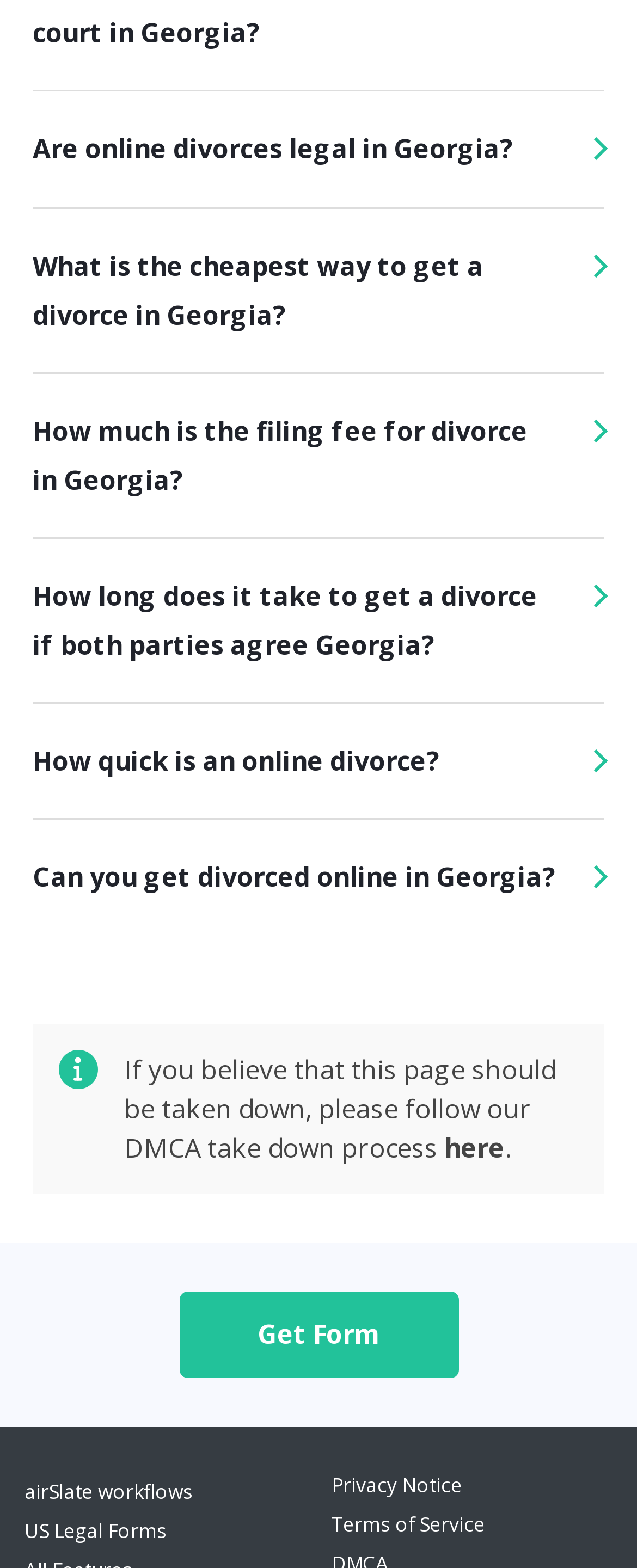Identify the bounding box coordinates of the element that should be clicked to fulfill this task: "Get a divorce form". The coordinates should be provided as four float numbers between 0 and 1, i.e., [left, top, right, bottom].

[0.281, 0.839, 0.719, 0.862]